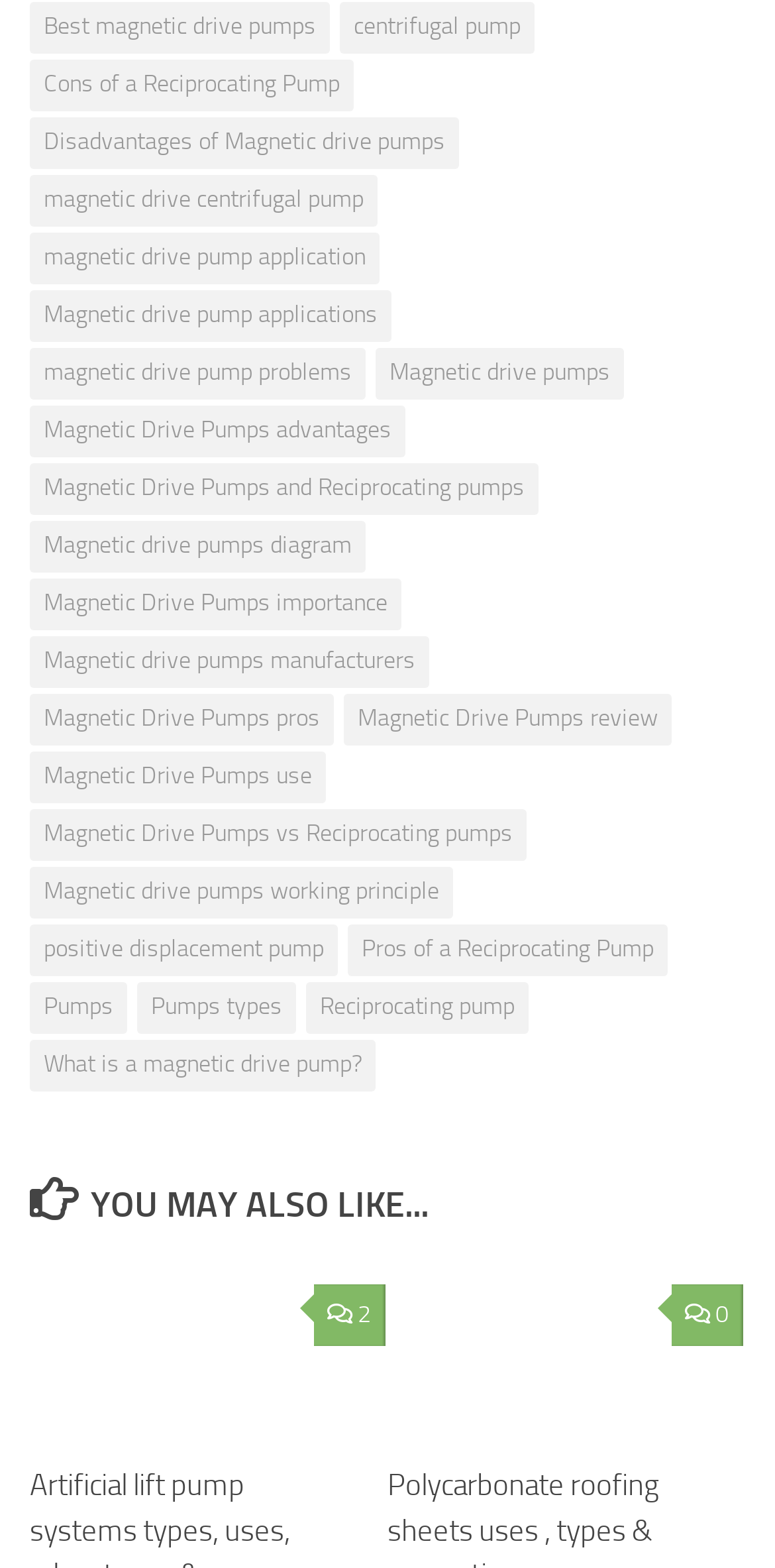Locate the bounding box coordinates of the region to be clicked to comply with the following instruction: "check slot gacor maxwin". The coordinates must be four float numbers between 0 and 1, in the form [left, top, right, bottom].

None